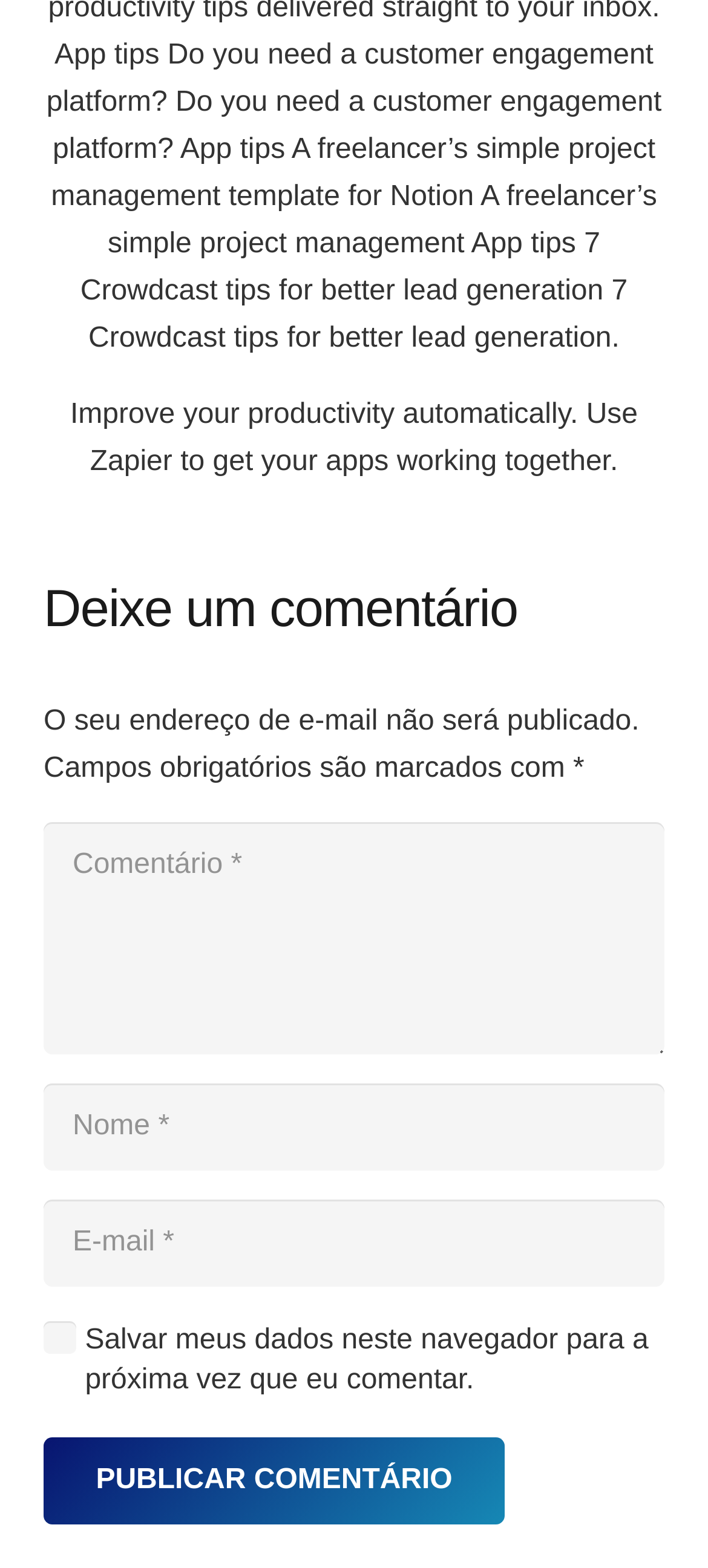Please answer the following question using a single word or phrase: 
What is the purpose of the checkbox?

Save data for next comment